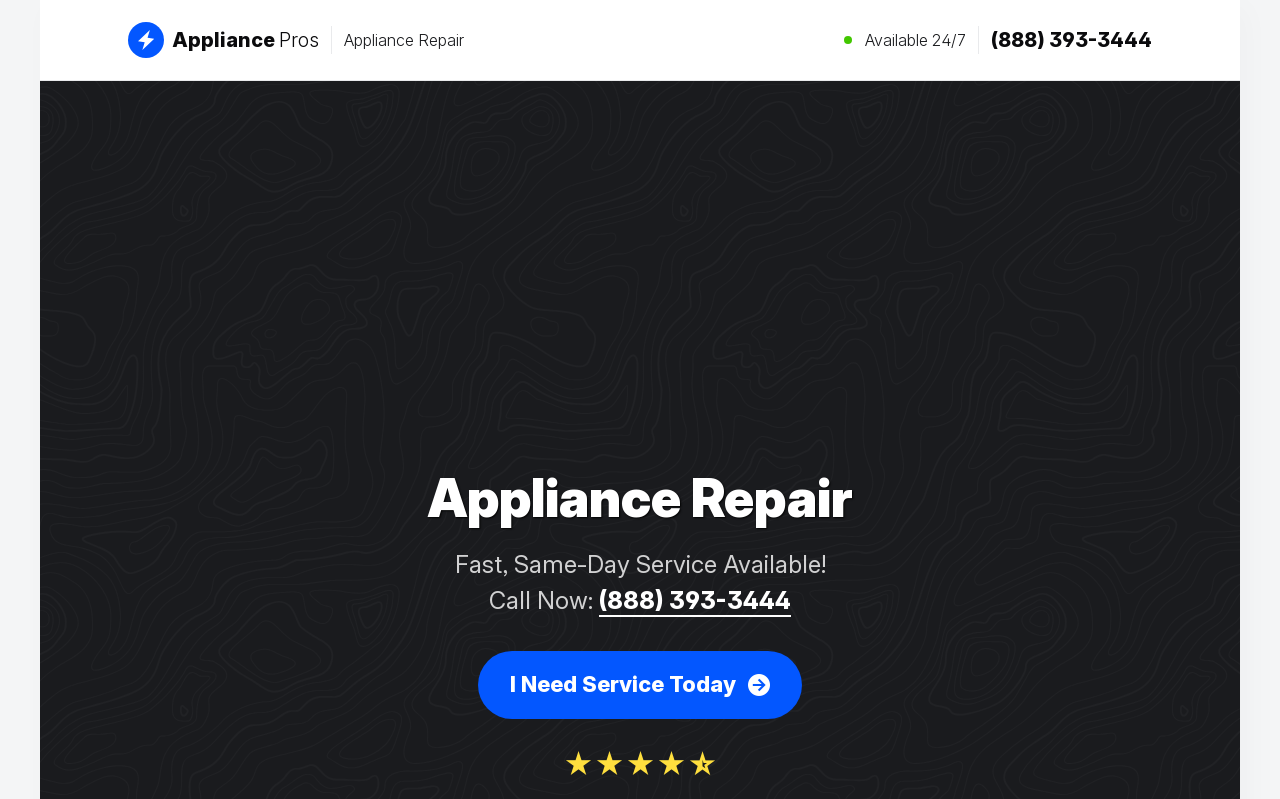Give a detailed account of the webpage, highlighting key information.

The webpage is about appliance repair services, with a focus on fast and same-day service availability. At the top left of the page, there is a small image. To the right of the image, there is a static text "Available 24/7" and a phone number "(888) 393-3444" in the form of a link. 

Below the top section, there is a prominent heading "Appliance Repair" that spans across the top half of the page. Underneath the heading, there is a static text "Fast, Same-Day Service Available!" that occupies a significant portion of the page. 

To the right of the static text, there is another static text "Call Now:" followed by the same phone number "(888) 393-3444" in the form of a link. Below this section, there is a link "I Need Service Today" with an arrow icon, which is likely a call-to-action button.